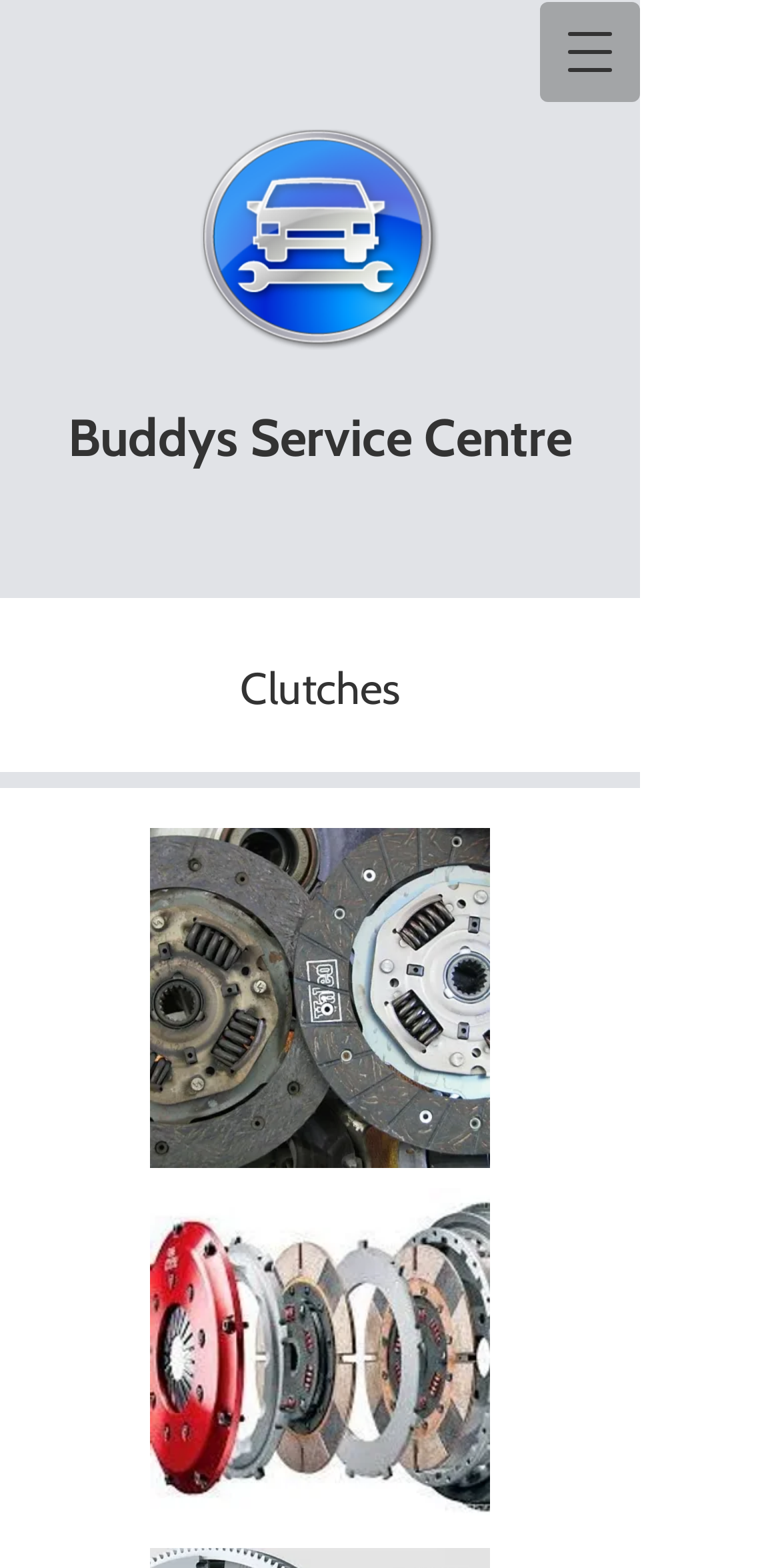Respond with a single word or phrase for the following question: 
How many images are on the webpage?

3